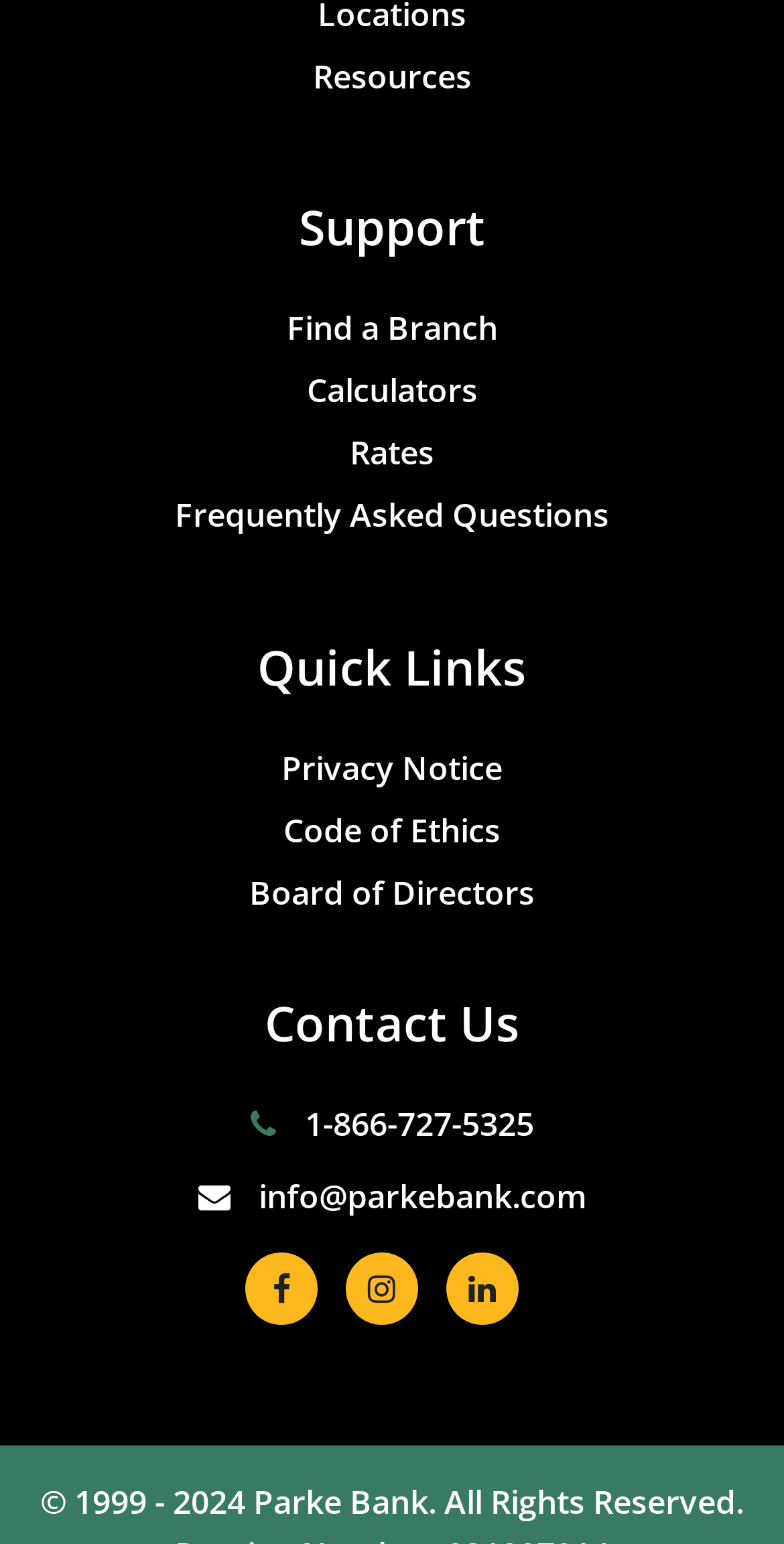Identify the bounding box coordinates of the element that should be clicked to fulfill this task: "Find a nearby branch". The coordinates should be provided as four float numbers between 0 and 1, i.e., [left, top, right, bottom].

[0.365, 0.198, 0.635, 0.227]